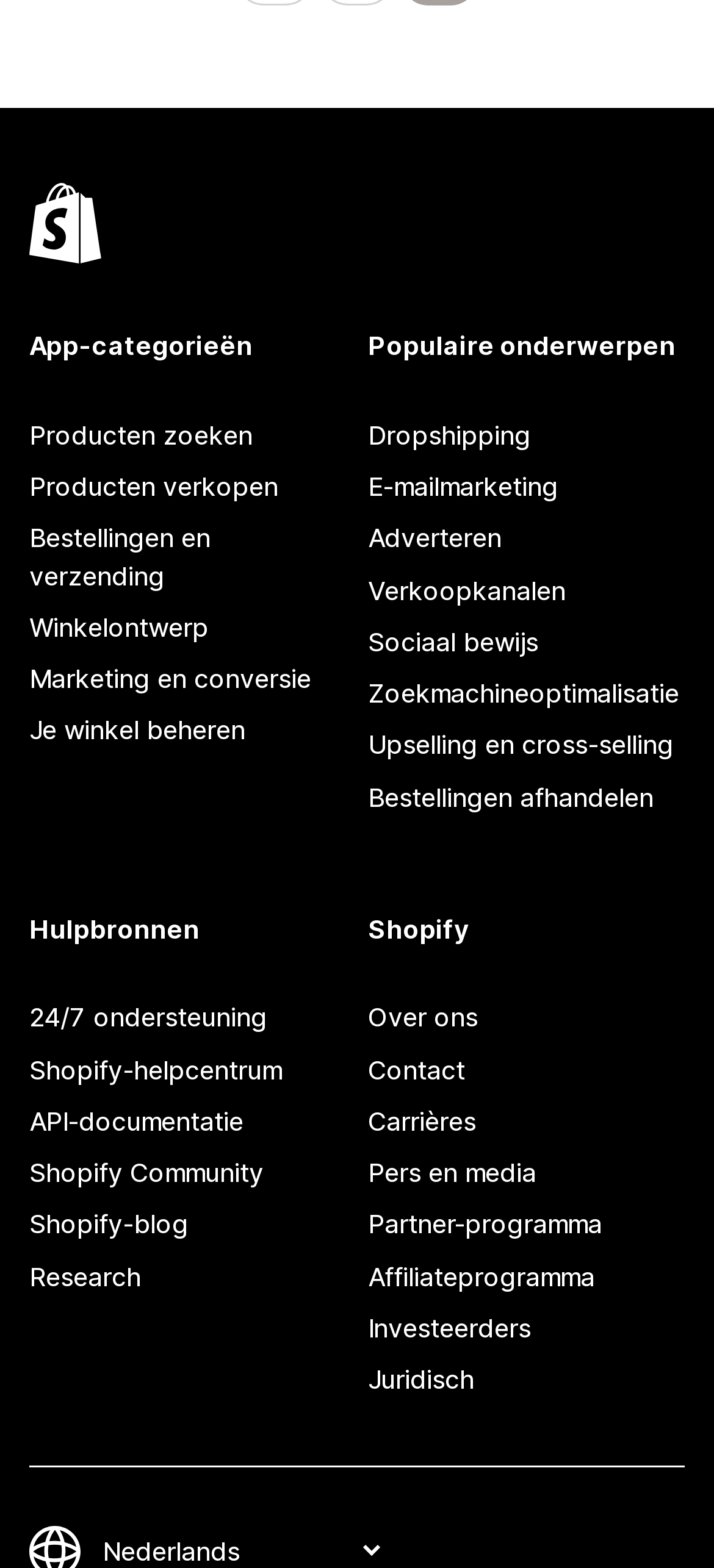What is the purpose of the combobox at the bottom of the webpage?
Offer a detailed and exhaustive answer to the question.

The combobox at the bottom of the webpage is for 'Taalinstelling' which means language setting. It is located at the bottom middle of the webpage with a bounding box coordinate of [0.133, 0.977, 0.541, 0.999].